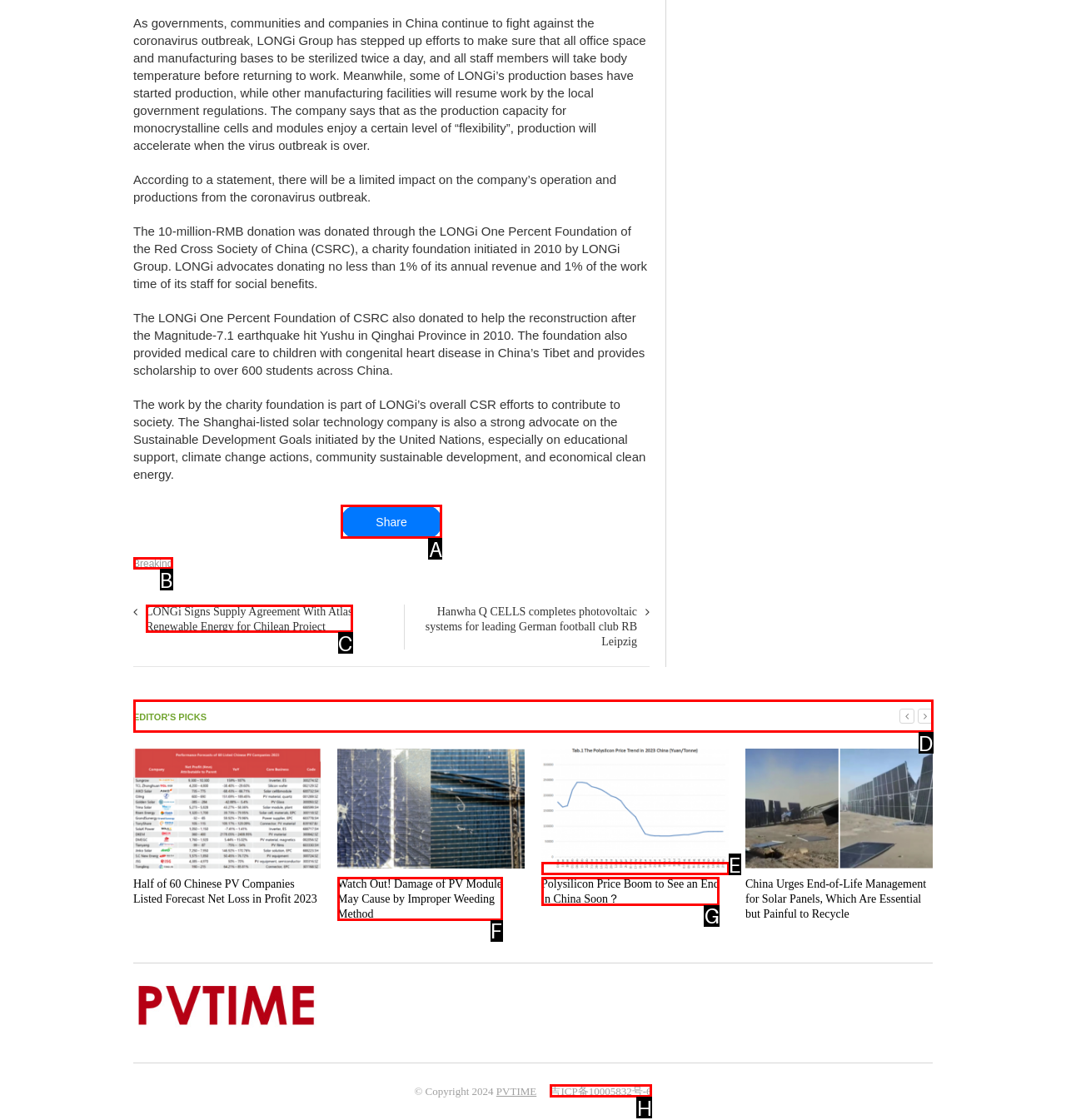From the given options, tell me which letter should be clicked to complete this task: Check 'EDITOR'S PICKS'
Answer with the letter only.

D